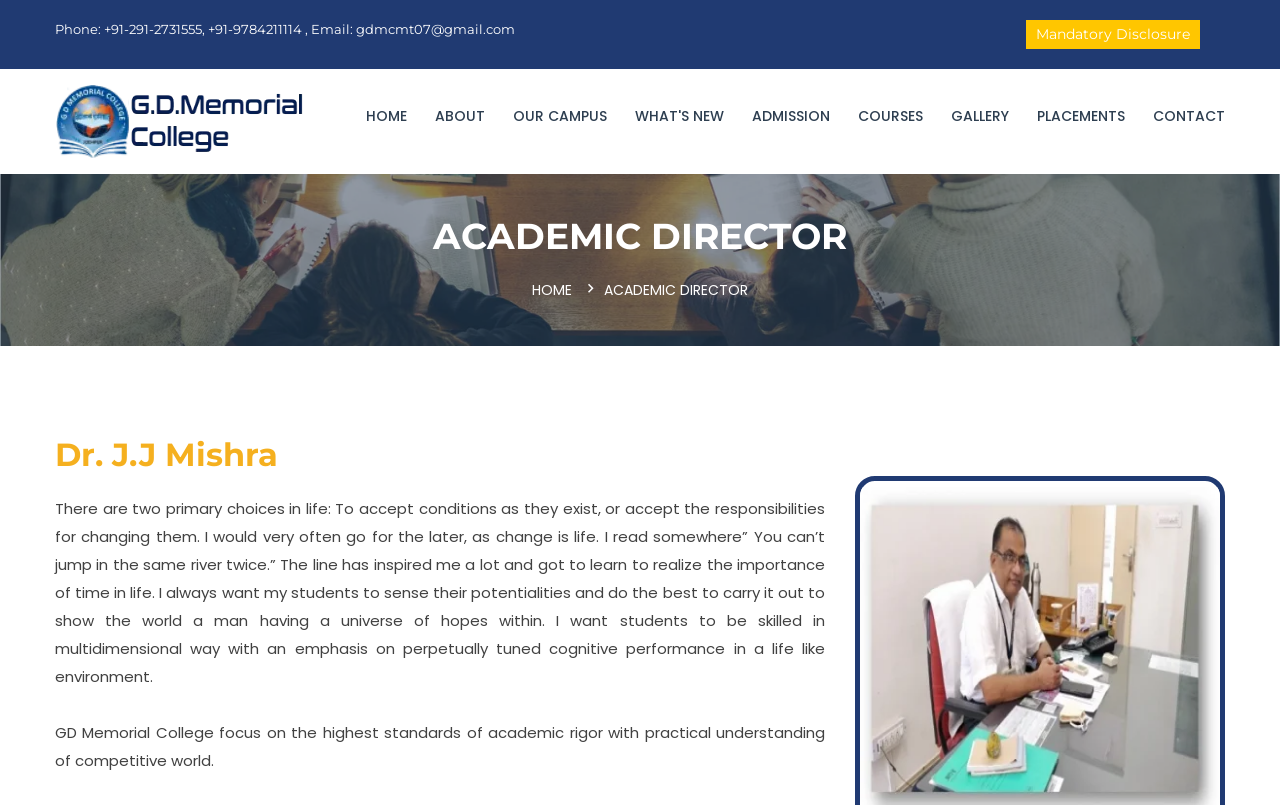Find the bounding box coordinates for the UI element whose description is: "Our campus". The coordinates should be four float numbers between 0 and 1, in the format [left, top, right, bottom].

[0.401, 0.086, 0.474, 0.202]